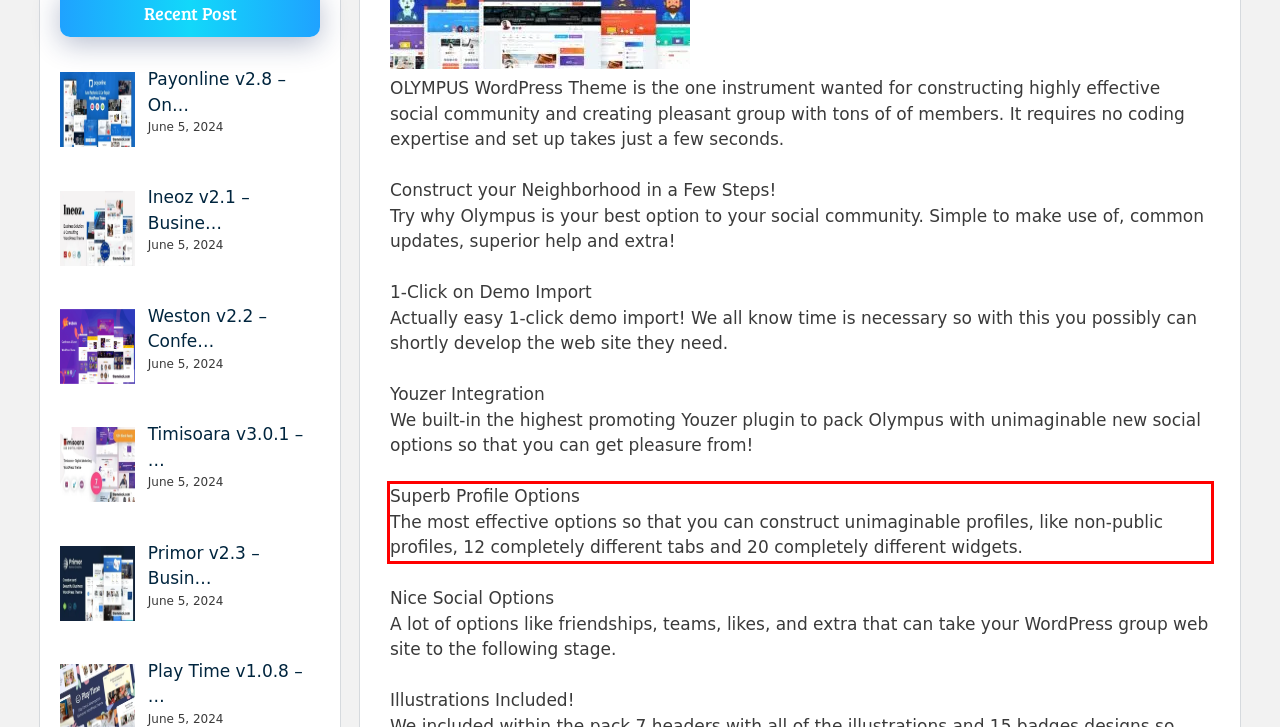Inspect the webpage screenshot that has a red bounding box and use OCR technology to read and display the text inside the red bounding box.

Superb Profile Options The most effective options so that you can construct unimaginable profiles, like non-public profiles, 12 completely different tabs and 20 completely different widgets.